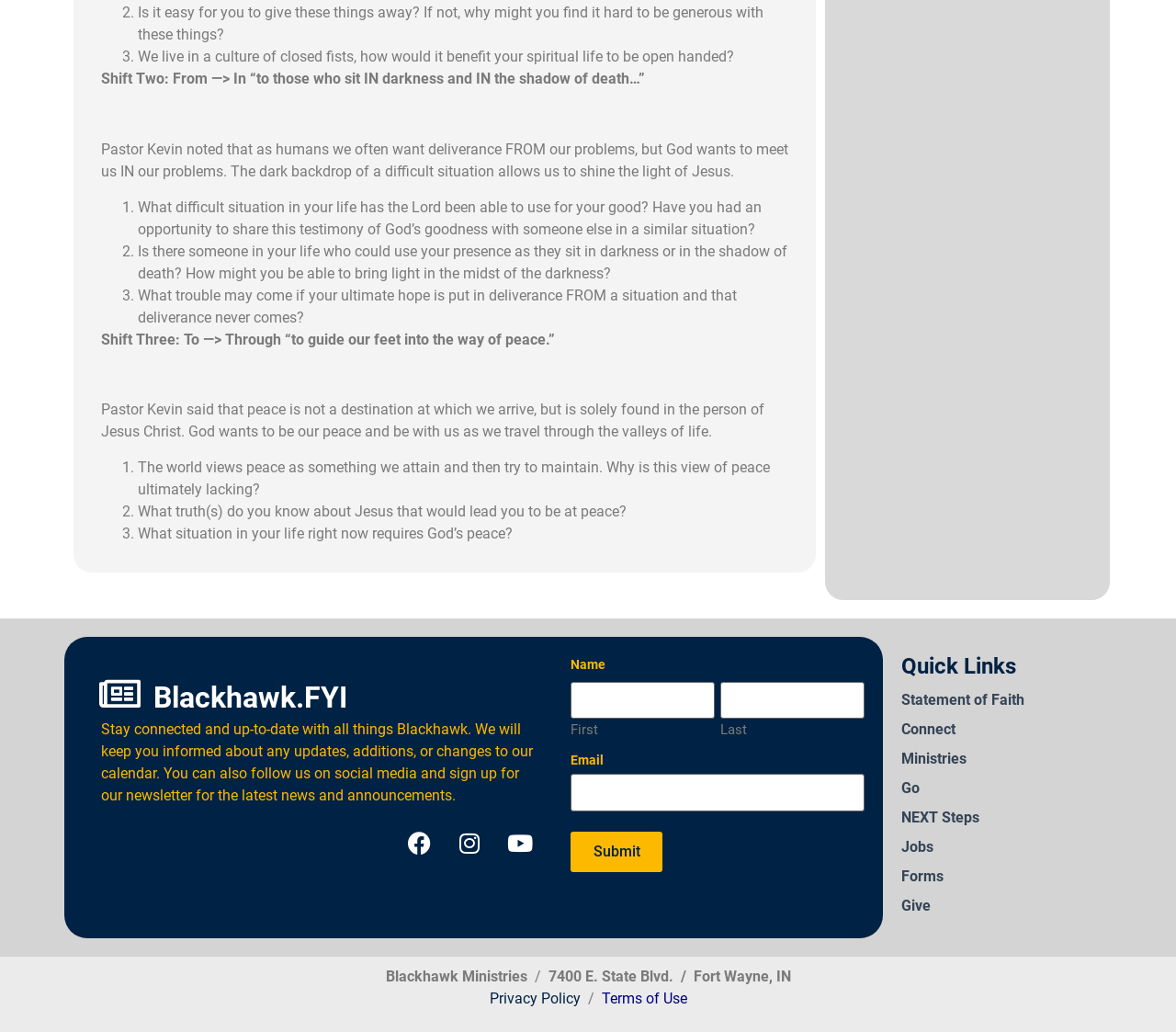Identify the bounding box for the UI element described as: "parent_node: Last name="input_3.6"". Ensure the coordinates are four float numbers between 0 and 1, formatted as [left, top, right, bottom].

[0.613, 0.661, 0.735, 0.697]